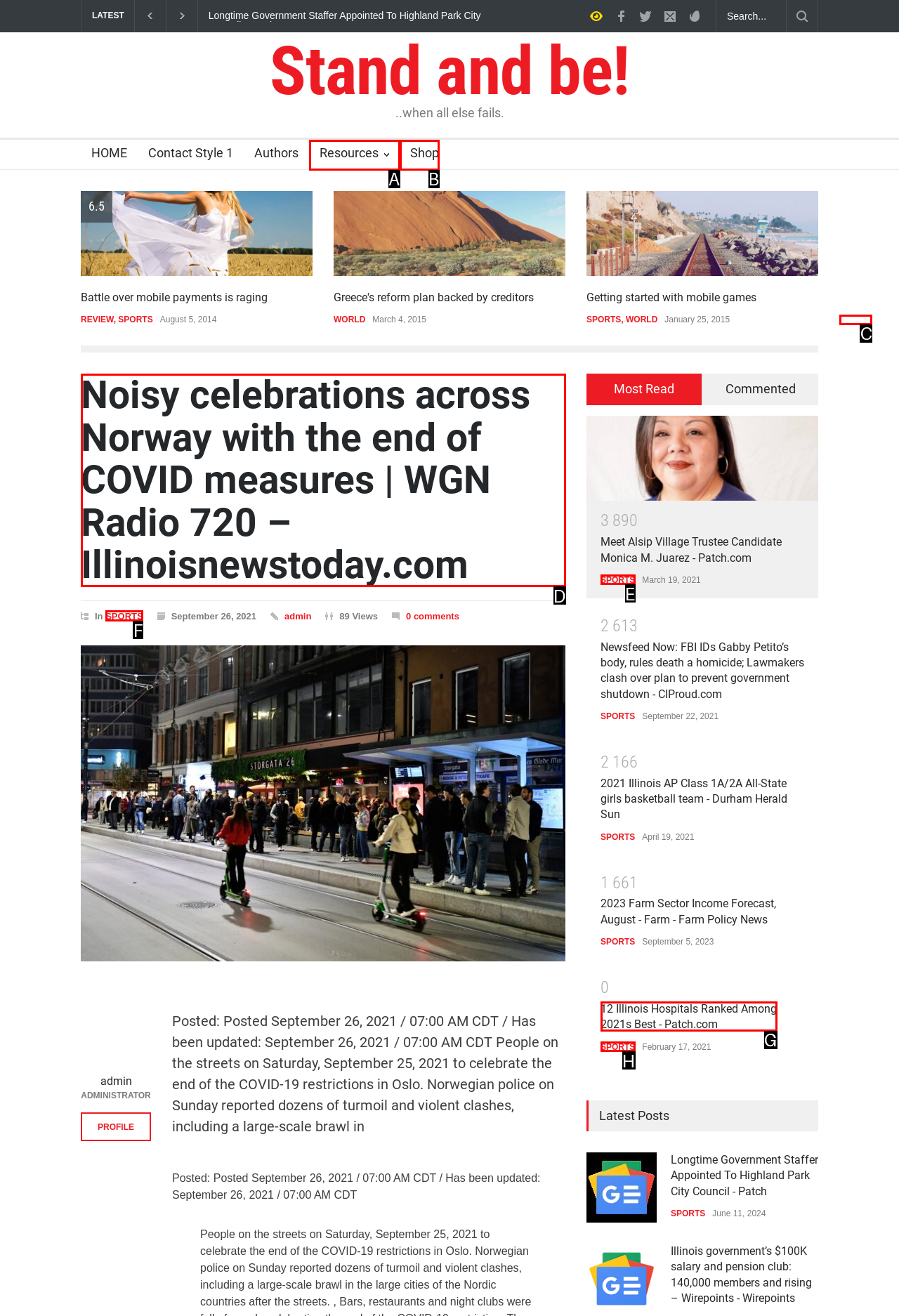Determine the letter of the element you should click to carry out the task: Read about noisy celebrations across Norway
Answer with the letter from the given choices.

D